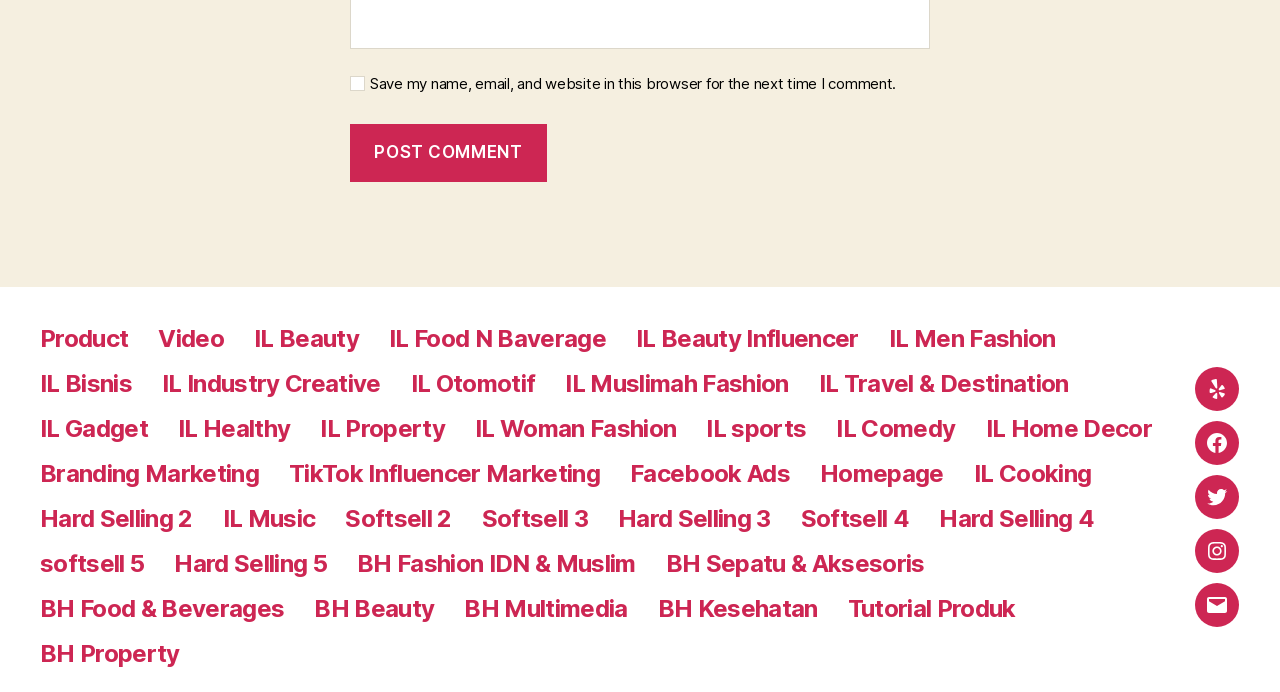Provide a single word or phrase answer to the question: 
What is the category of the link 'IL Travel & Destination'?

Travel